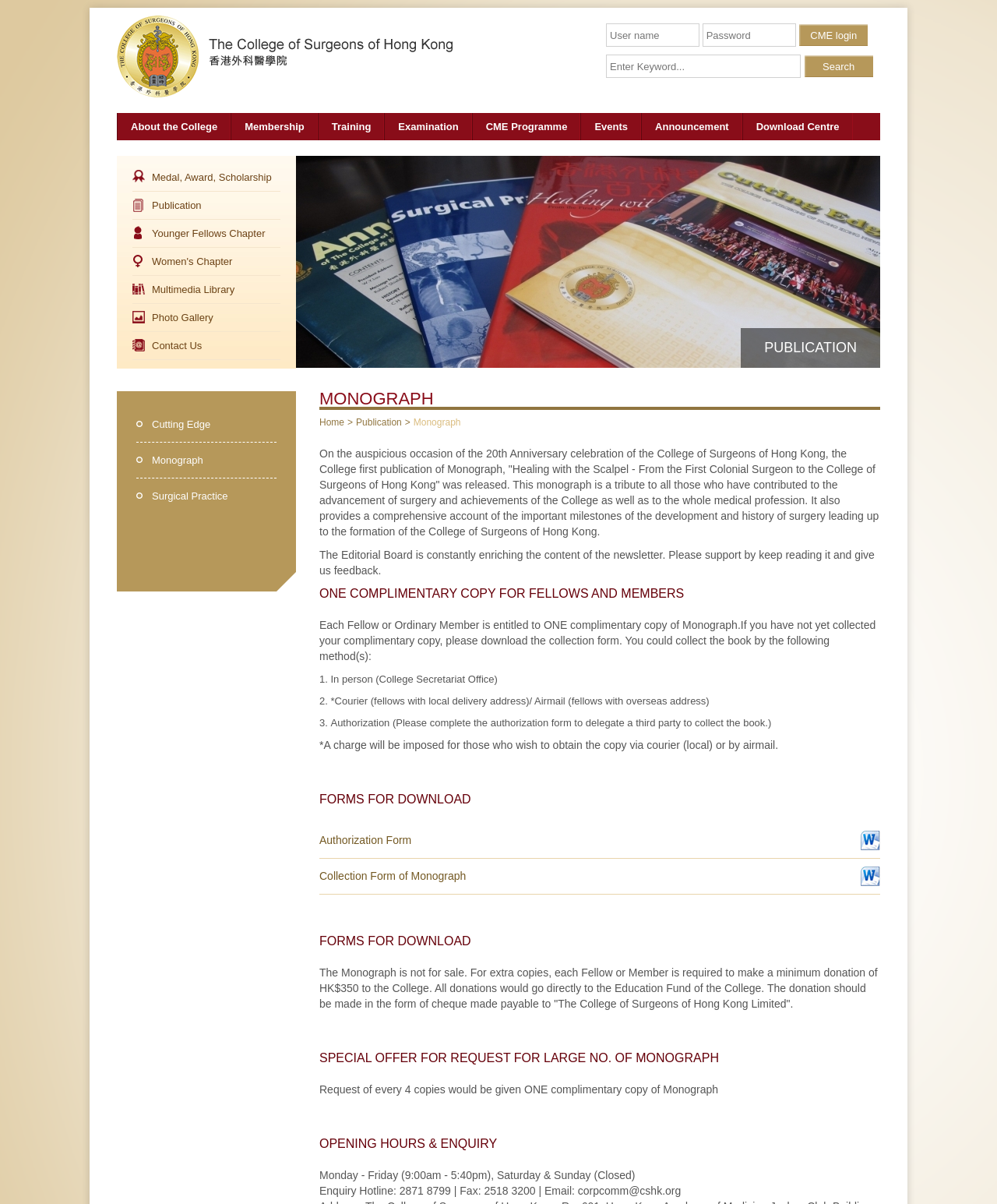Find the bounding box coordinates for the area that must be clicked to perform this action: "Go to the About the College page".

[0.117, 0.094, 0.231, 0.117]